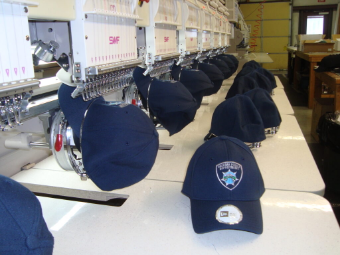Give an in-depth summary of the scene depicted in the image.

The image showcases an interior view of a cap embroidery factory, highlighting a state-of-the-art embroidery machine setup. Several navy blue caps are neatly arranged on a clean, white work surface, some positioned under an embroidery machine that is actively stitching designs. The machine, equipped with multiple embroidery heads, demonstrates the efficiency and capability needed for high-volume production. One prominent cap in the foreground features an emblem—indicative of custom logo digitization and quality craftsmanship—underscoring the precision skills vital for successful embroidery digitizing. This setting emphasizes the intricate process involved in creating personalized apparel, essential for businesses and individuals seeking unique designs.